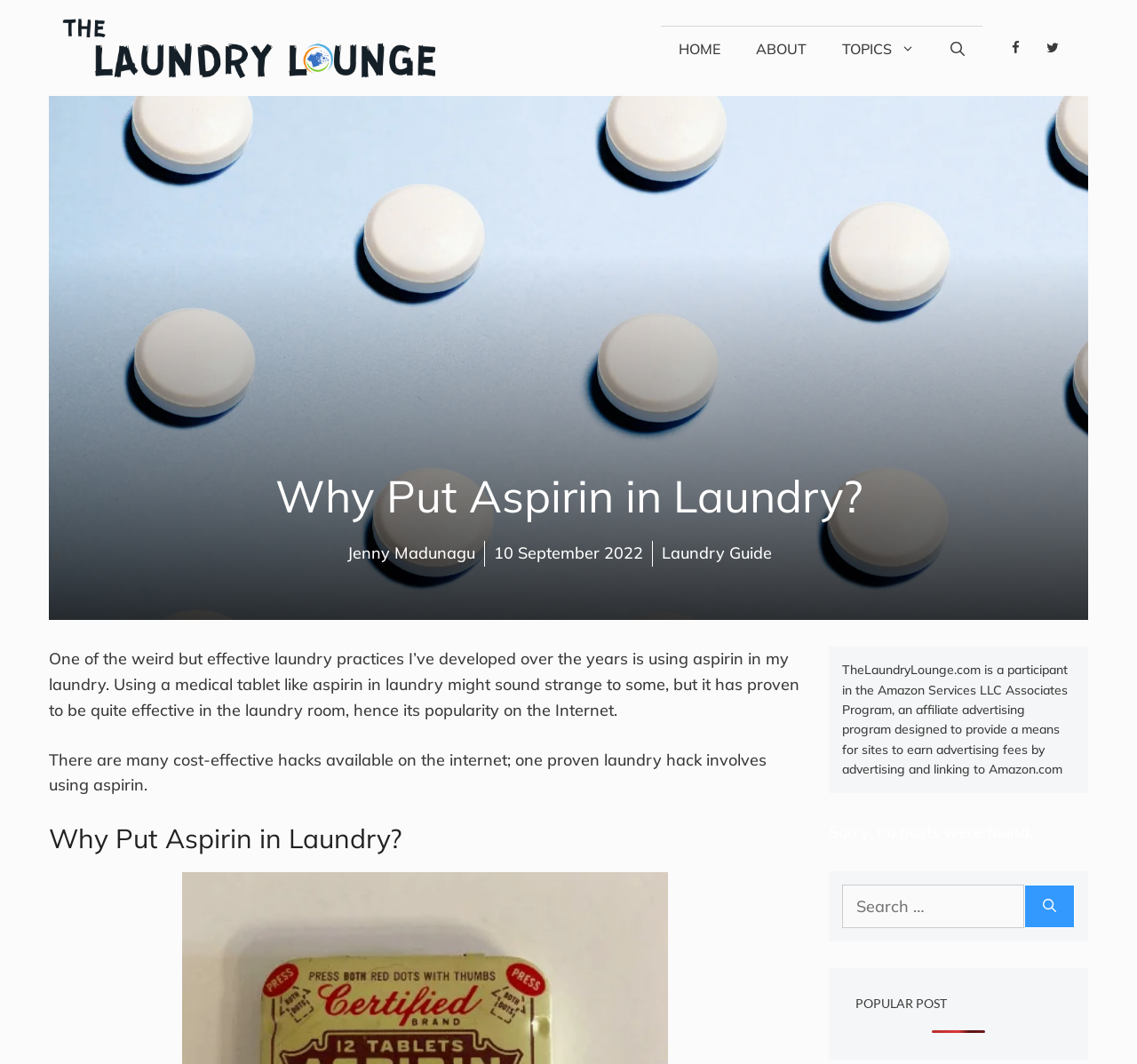What is the date of the article?
Please respond to the question with a detailed and well-explained answer.

The date of the article can be found by looking at the time element which contains the static text '10 September 2022'.